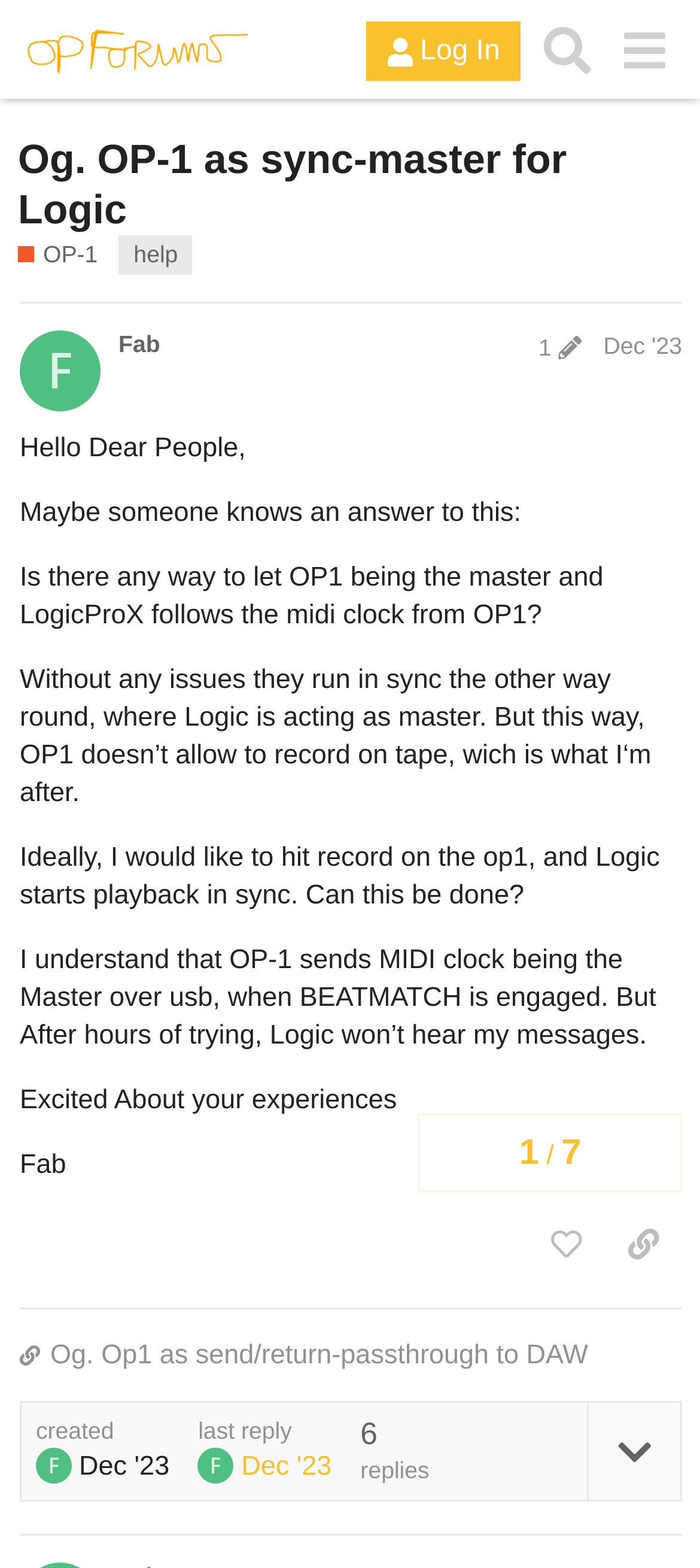Determine the bounding box coordinates of the clickable area required to perform the following instruction: "Share a link to this post". The coordinates should be represented as four float numbers between 0 and 1: [left, top, right, bottom].

[0.864, 0.773, 0.974, 0.816]